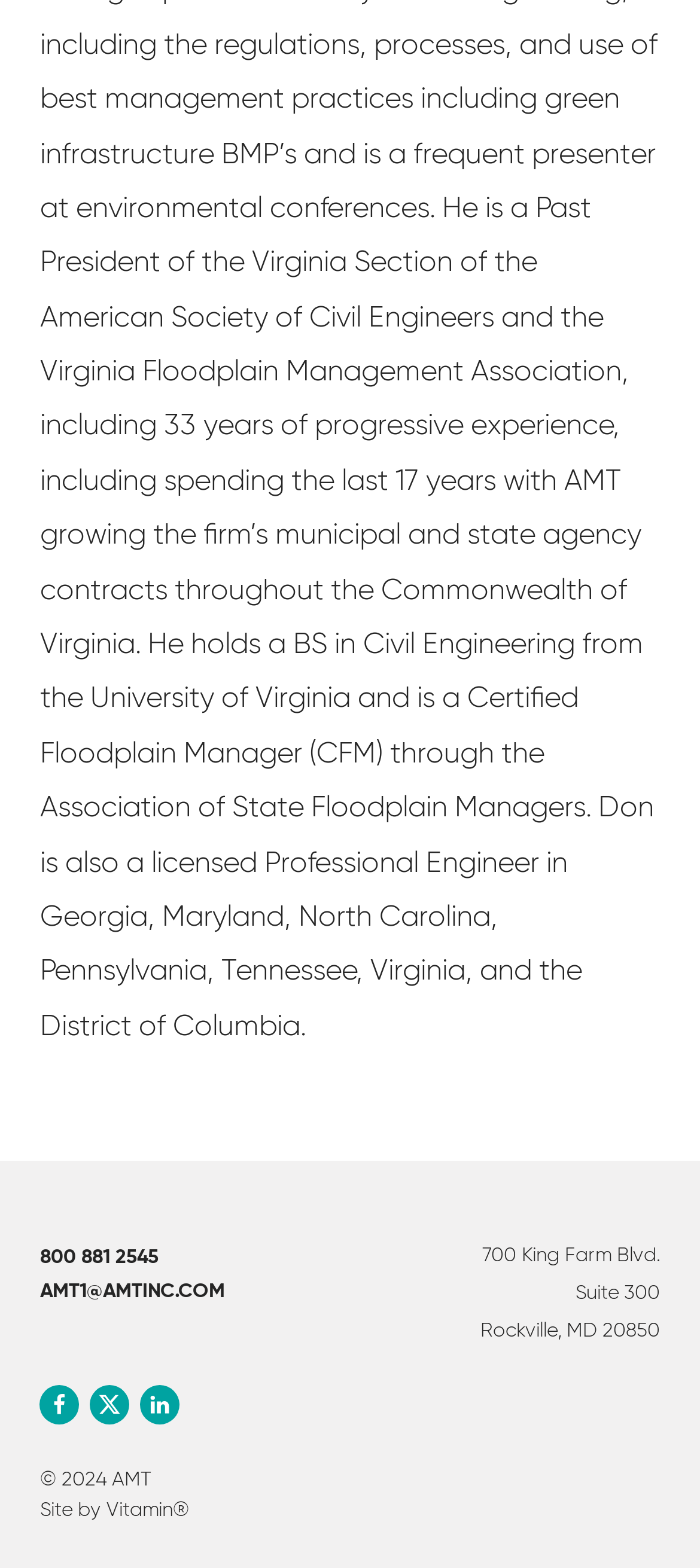Using the description "Site by Vitamin®", predict the bounding box of the relevant HTML element.

[0.057, 0.955, 0.27, 0.971]